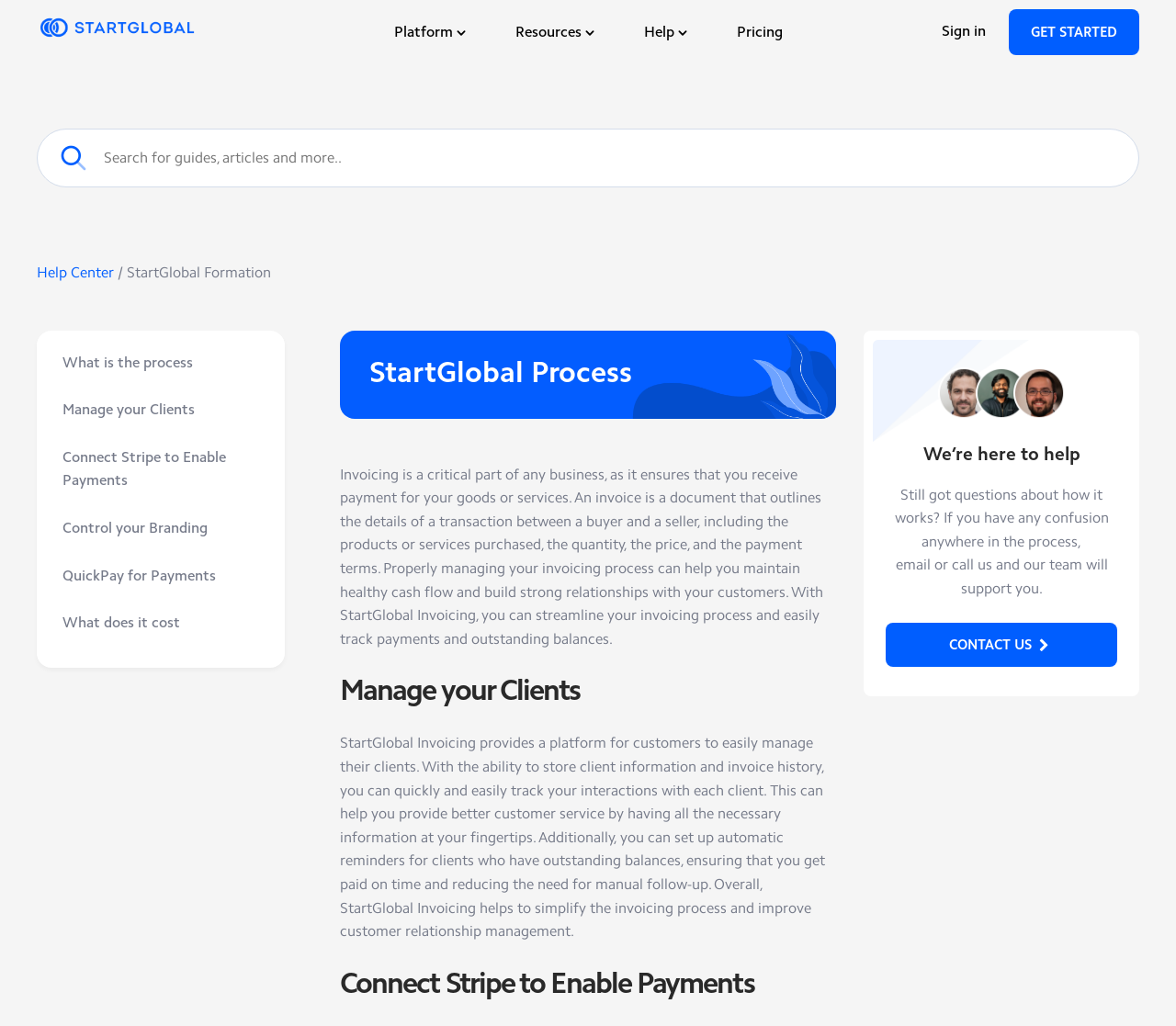Give a one-word or short phrase answer to this question: 
What is the benefit of using StartGlobal Invoicing?

Streamline invoicing process and improve customer relationship management